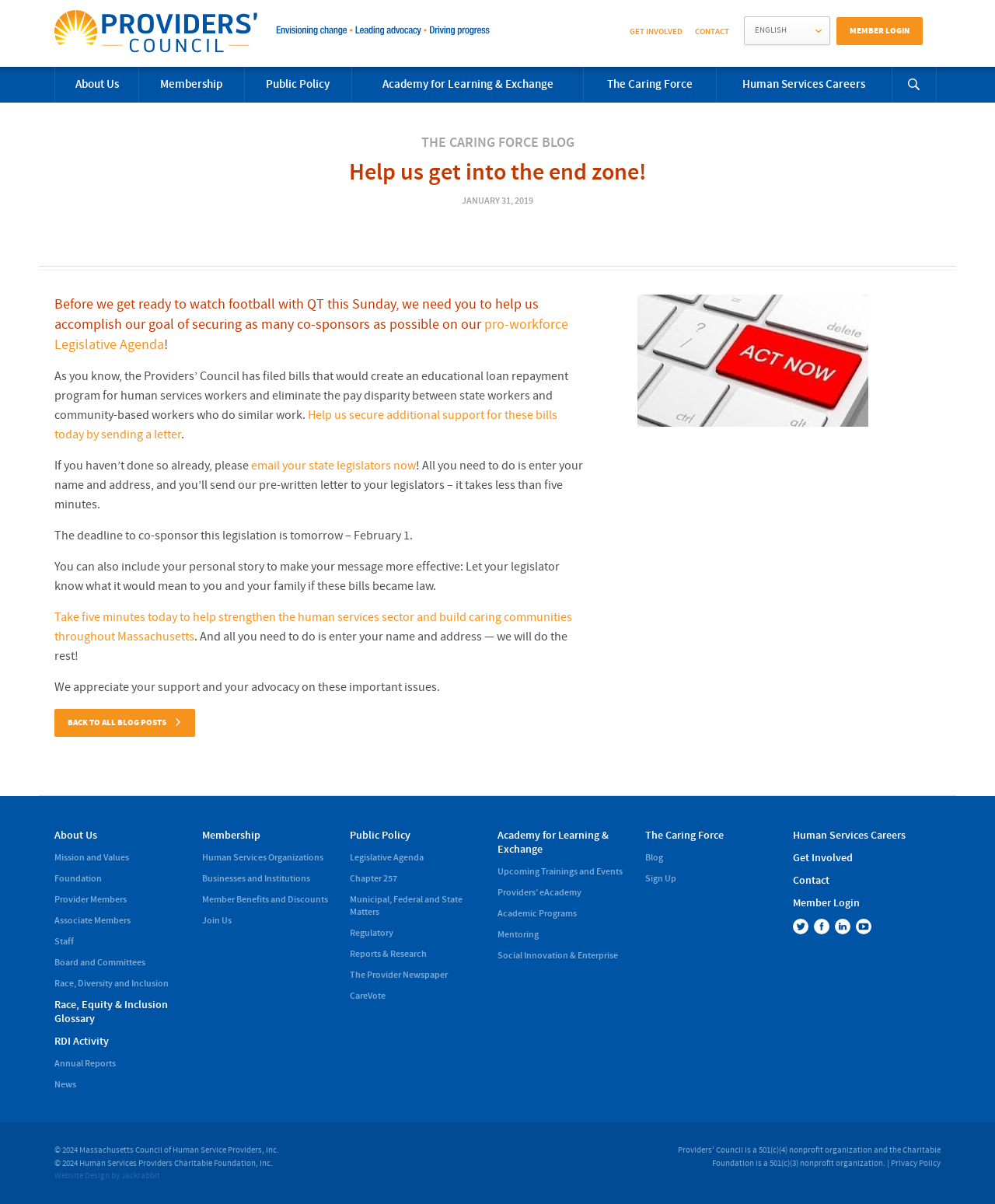Determine the bounding box coordinates for the HTML element mentioned in the following description: "Academy for Learning & Exchange". The coordinates should be a list of four floats ranging from 0 to 1, represented as [left, top, right, bottom].

[0.354, 0.056, 0.586, 0.085]